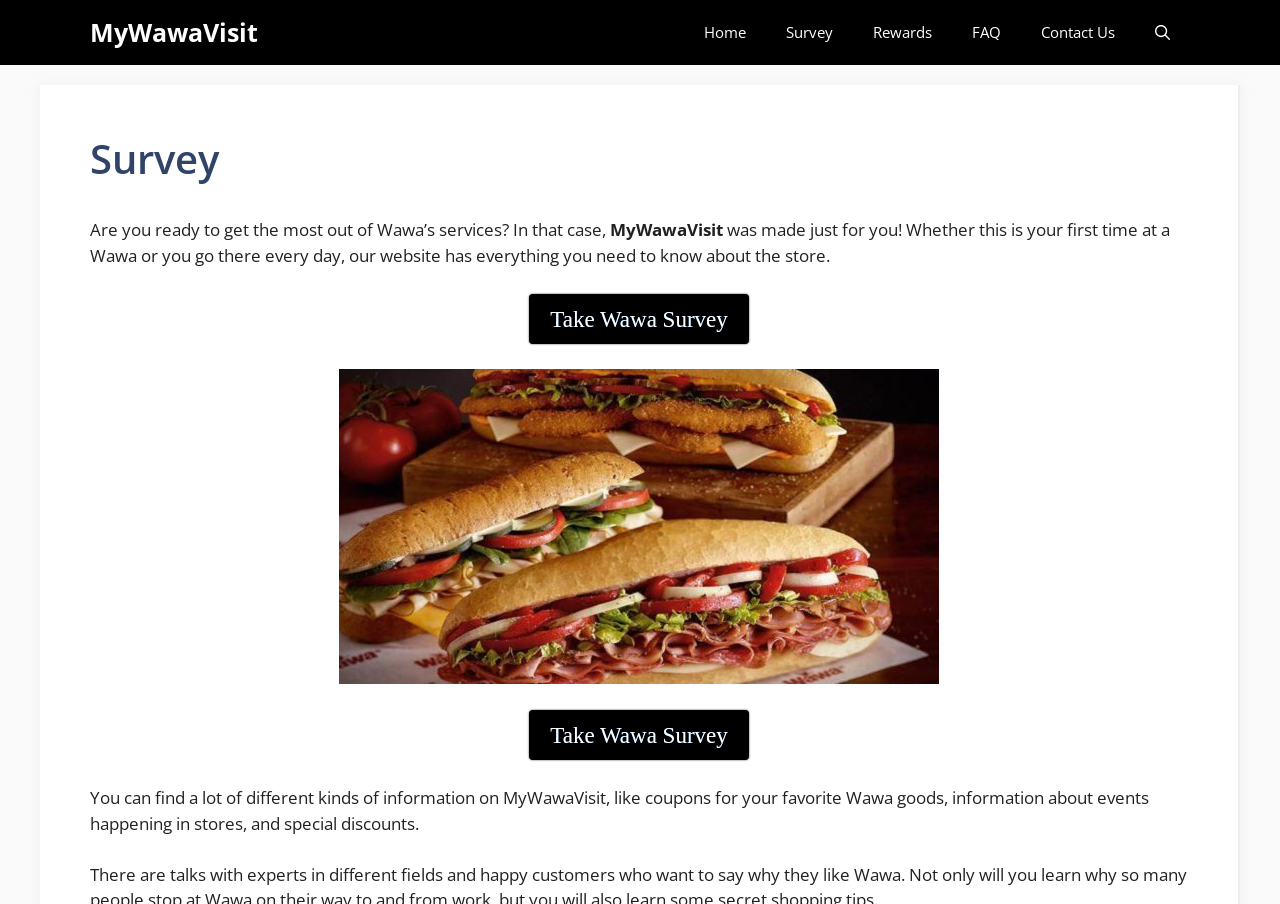How many times is the 'Take Wawa Survey' link displayed?
Based on the image, please offer an in-depth response to the question.

The 'Take Wawa Survey' link appears twice on the page, once in the middle of the page and again near the bottom. Both links have the same text and are likely to direct users to the same survey.